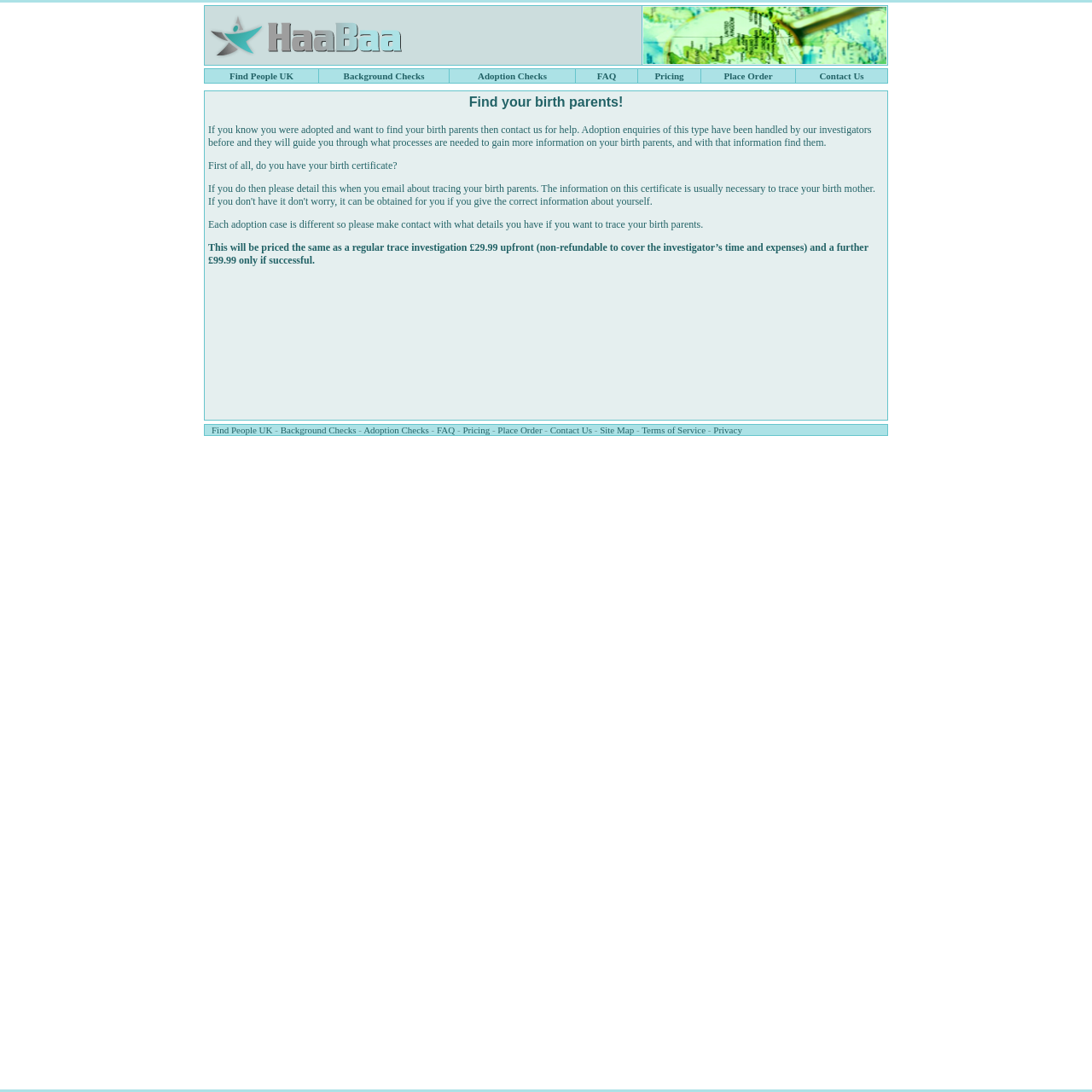Determine the bounding box coordinates of the element's region needed to click to follow the instruction: "Check adoption information". Provide these coordinates as four float numbers between 0 and 1, formatted as [left, top, right, bottom].

[0.431, 0.065, 0.507, 0.074]